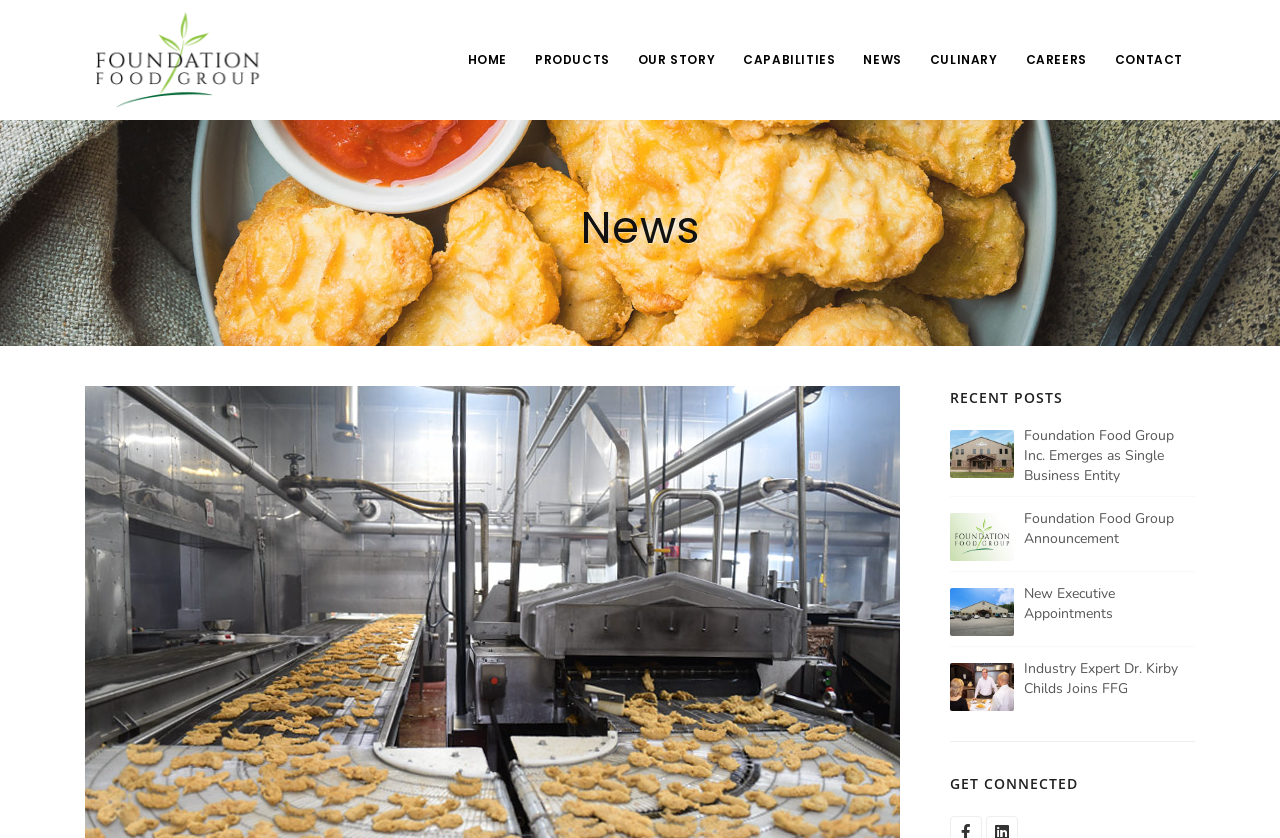Kindly respond to the following question with a single word or a brief phrase: 
What is the purpose of the 'GET CONNECTED' section?

To connect with the company